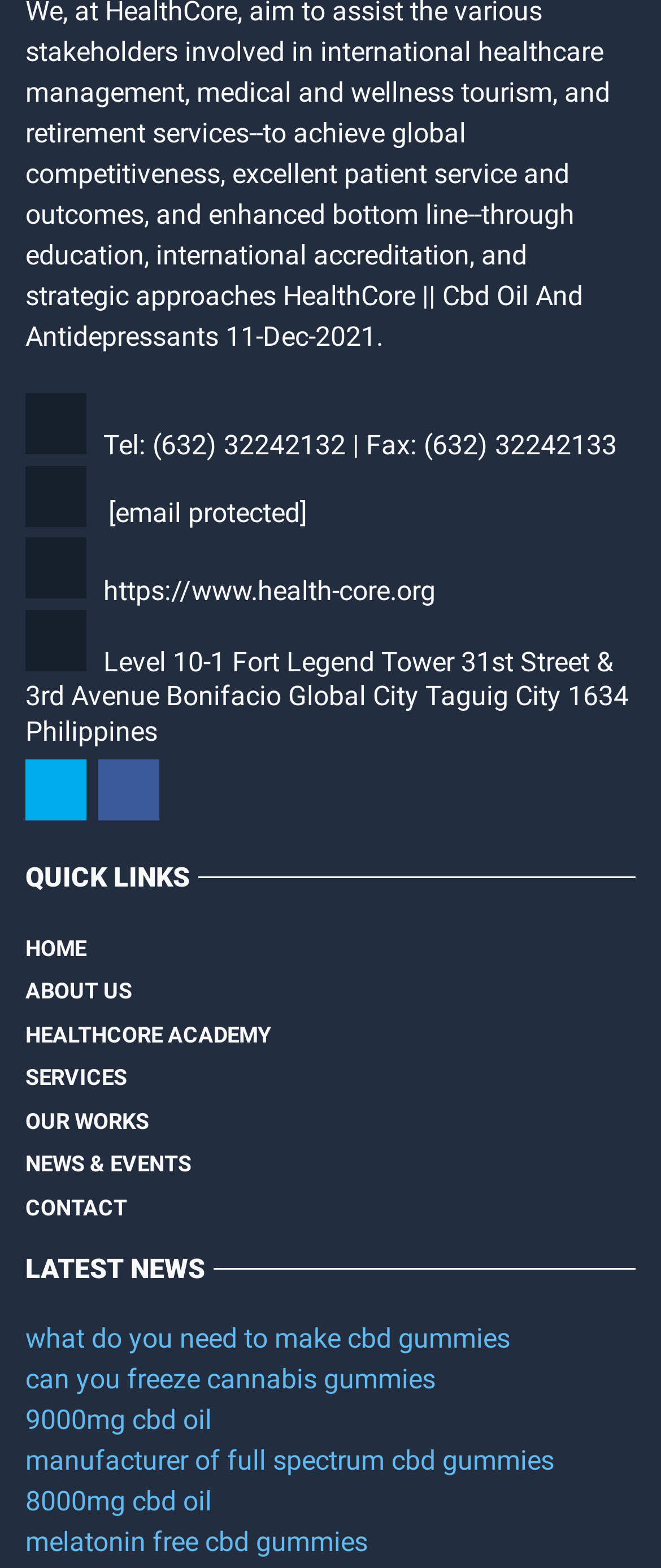From the element description can you freeze cannabis gummies, predict the bounding box coordinates of the UI element. The coordinates must be specified in the format (top-left x, top-left y, bottom-right x, bottom-right y) and should be within the 0 to 1 range.

[0.038, 0.869, 0.659, 0.889]